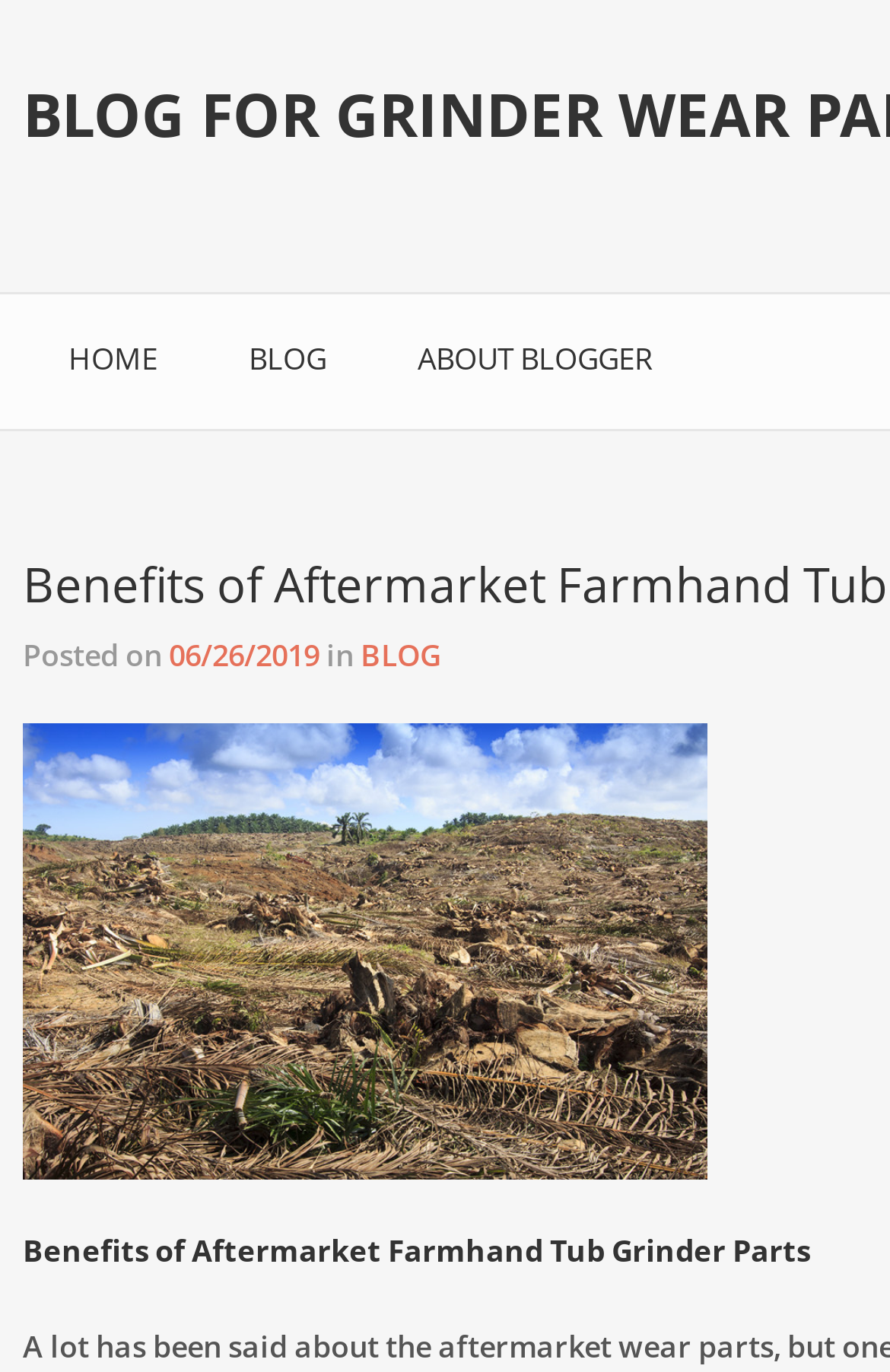What is the headline of the webpage?

BLOG FOR GRINDER WEAR PARTS